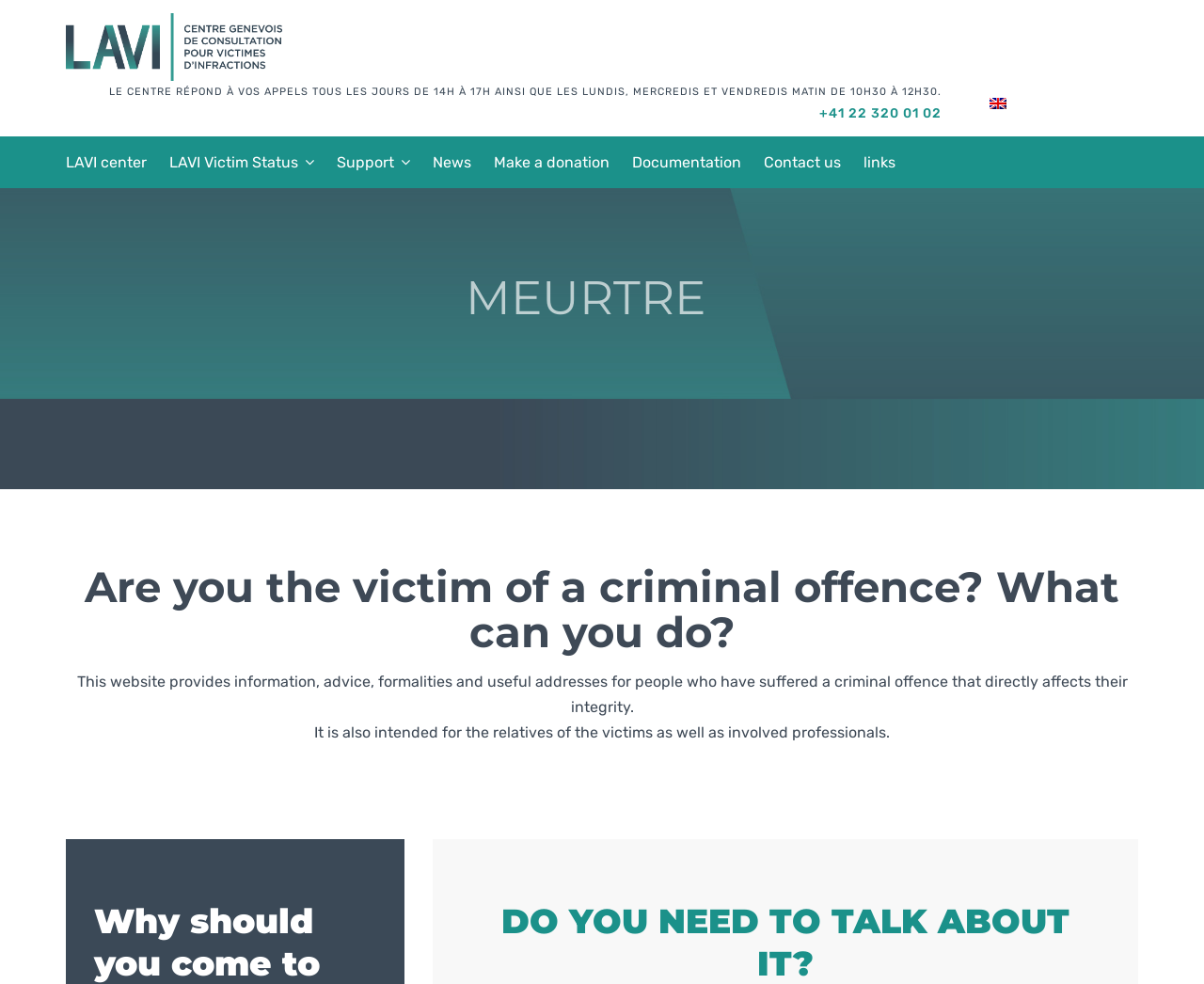What are the operating hours of the centre?
Carefully analyze the image and provide a thorough answer to the question.

I found the operating hours by looking at the static text element that mentions the centre's response hours, which are listed as 14h-17h and additional morning hours on Mondays, Wednesdays, and Fridays.